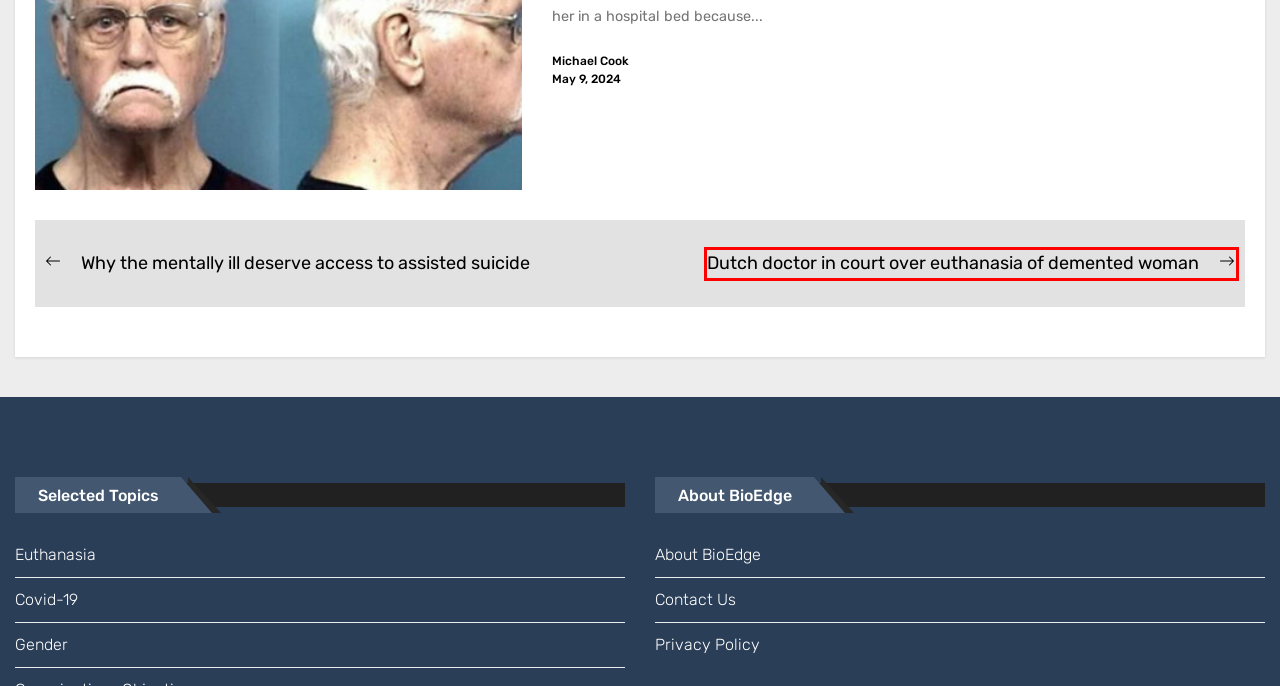You are provided with a screenshot of a webpage highlighting a UI element with a red bounding box. Choose the most suitable webpage description that matches the new page after clicking the element in the bounding box. Here are the candidates:
A. Contact us - BioEdge
B. euthanasia Archives - BioEdge
C. Subscribe - BioEdge
D. About BioEdge - BioEdge
E. Privacy Policy - BioEdge
F. Dutch doctor in court over euthanasia of demented woman - BioEdge
G. Why the mentally ill deserve access to assisted suicide - BioEdge
H. surrogacy Archives - BioEdge

F